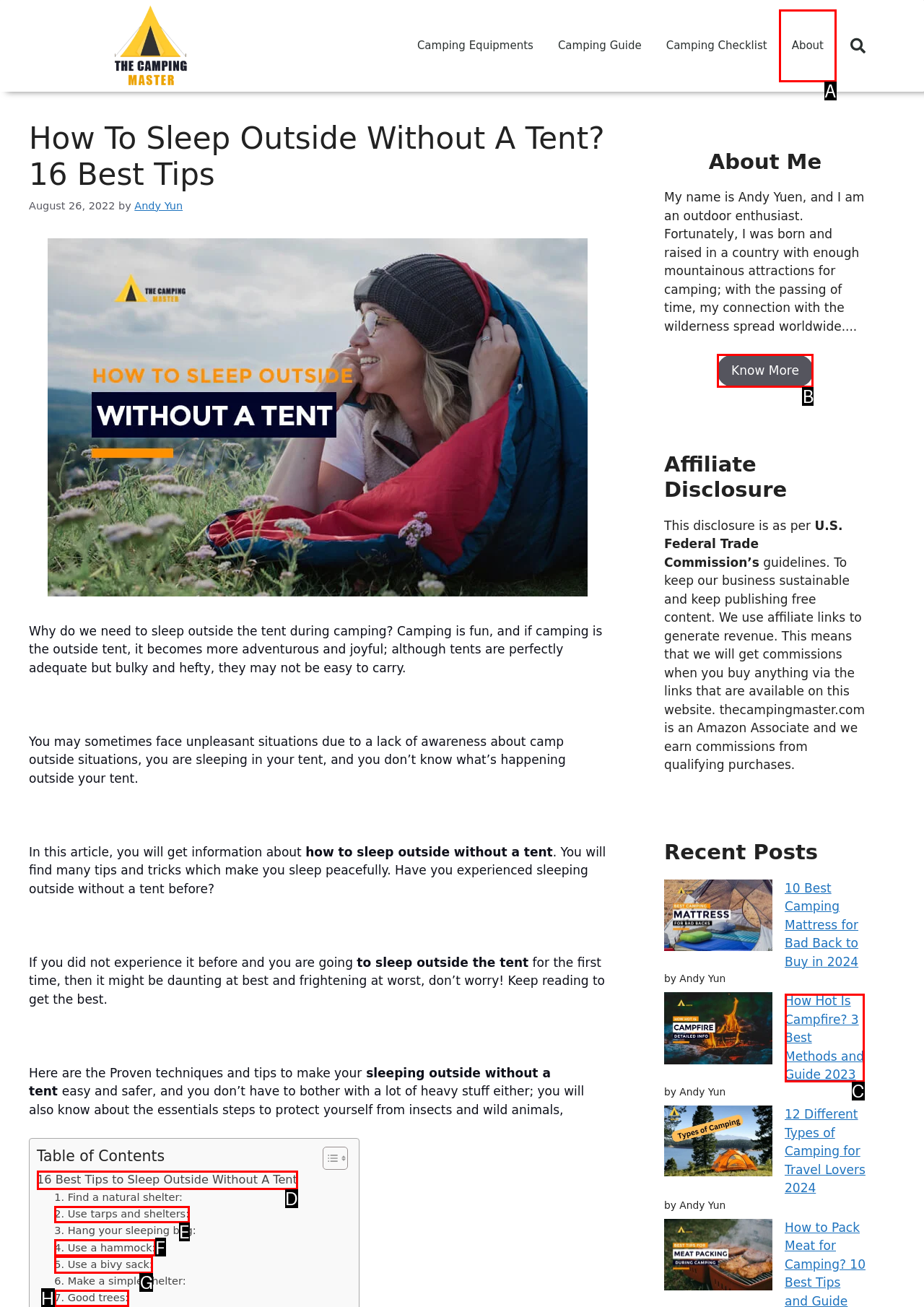Select the appropriate bounding box to fulfill the task: Learn about the 16 Best Tips to Sleep Outside Without A Tent Respond with the corresponding letter from the choices provided.

D